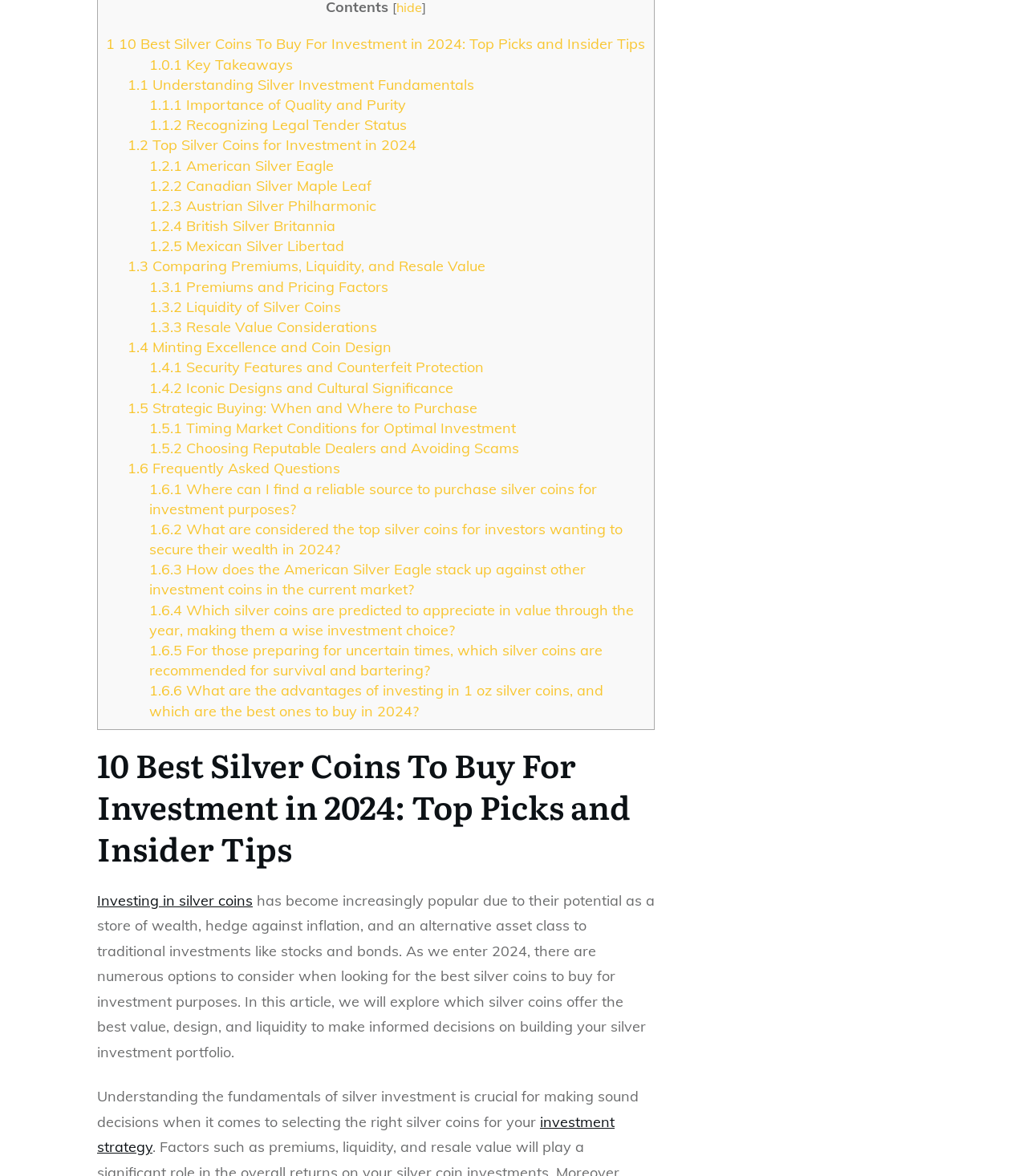Given the description "1.3.1 Premiums and Pricing Factors", determine the bounding box of the corresponding UI element.

[0.145, 0.236, 0.378, 0.251]